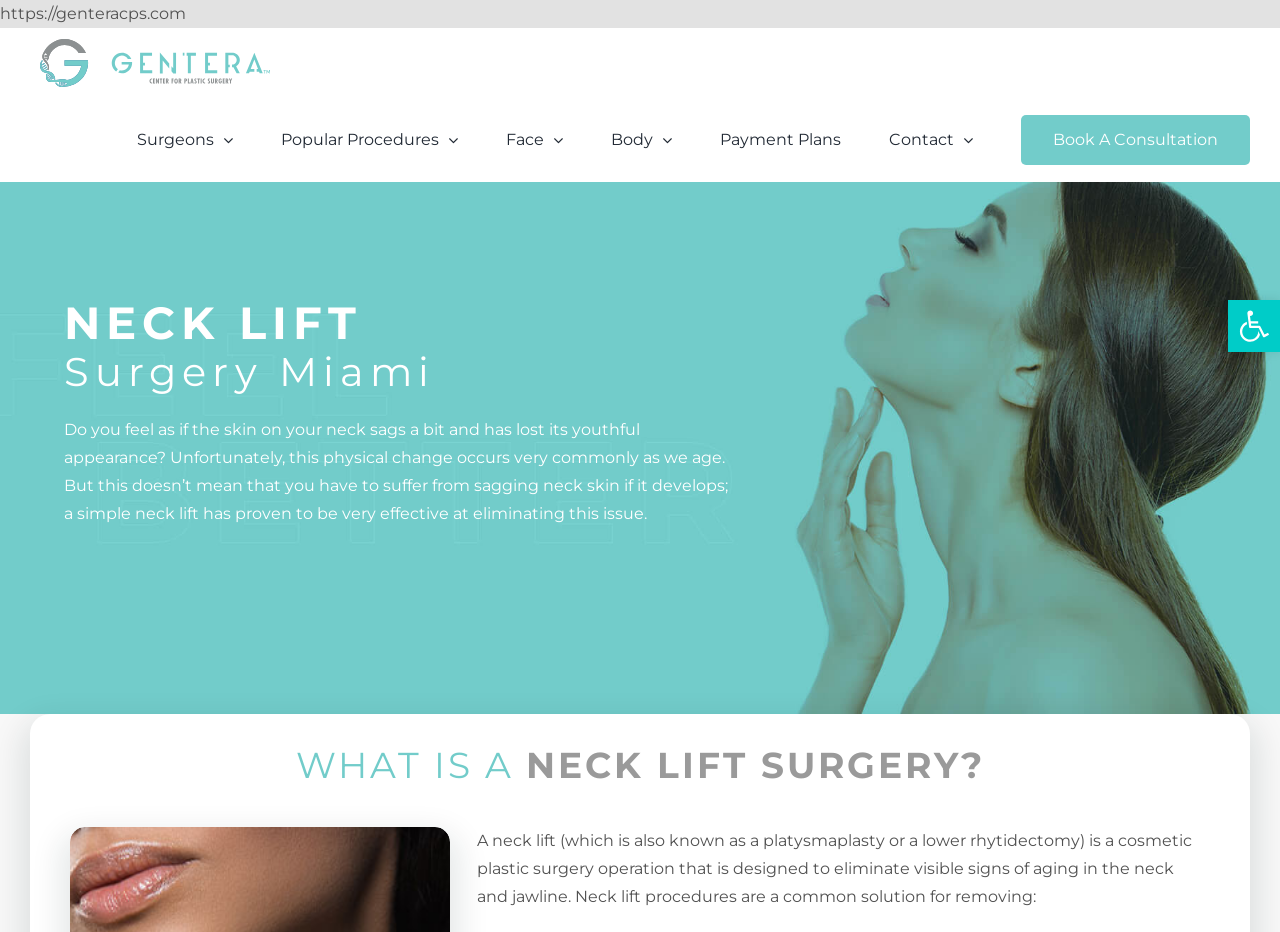What can be removed through a neck lift procedure?
Provide a short answer using one word or a brief phrase based on the image.

Visible signs of aging